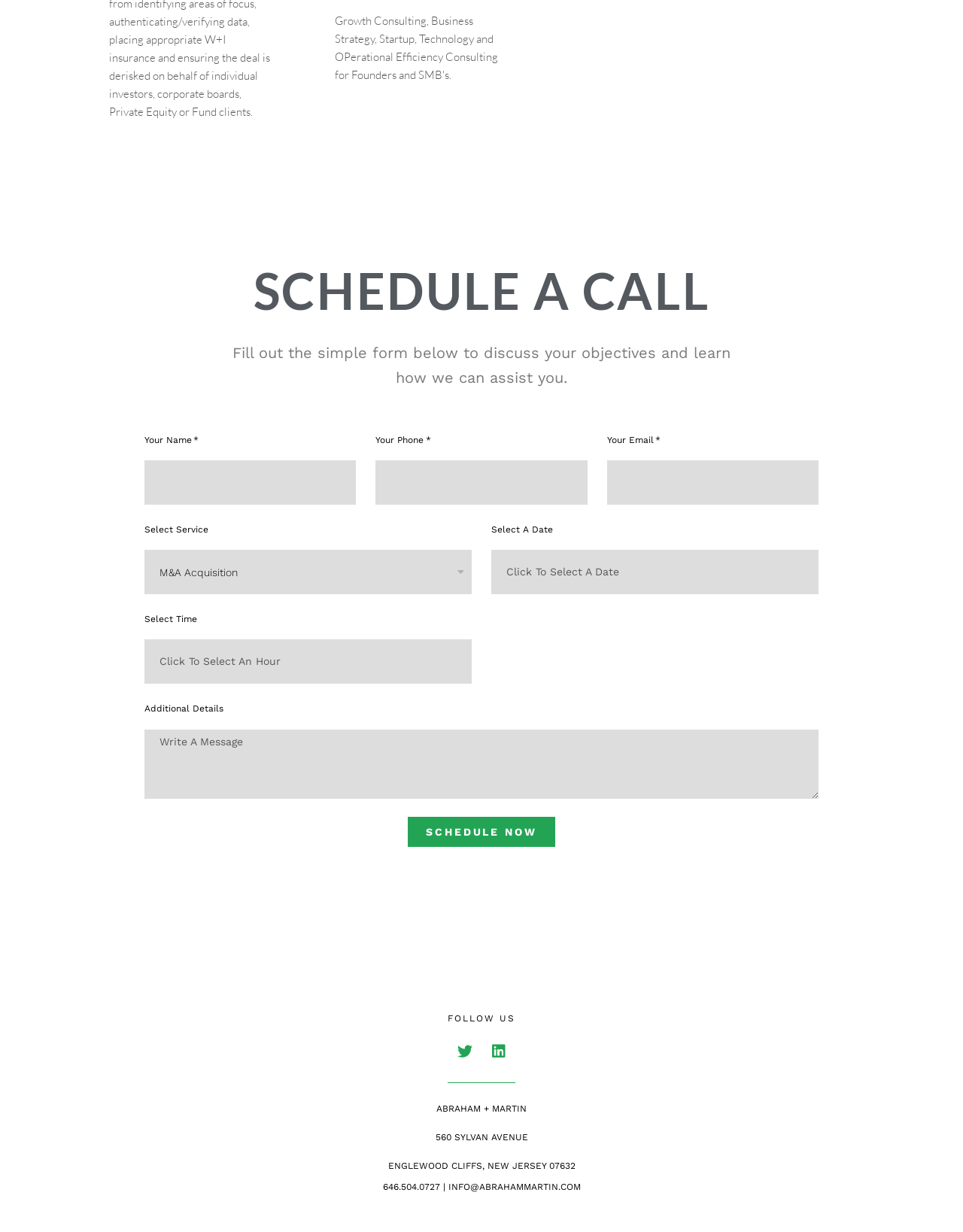Locate the bounding box coordinates of the region to be clicked to comply with the following instruction: "Enter your name". The coordinates must be four float numbers between 0 and 1, in the form [left, top, right, bottom].

[0.15, 0.374, 0.37, 0.41]